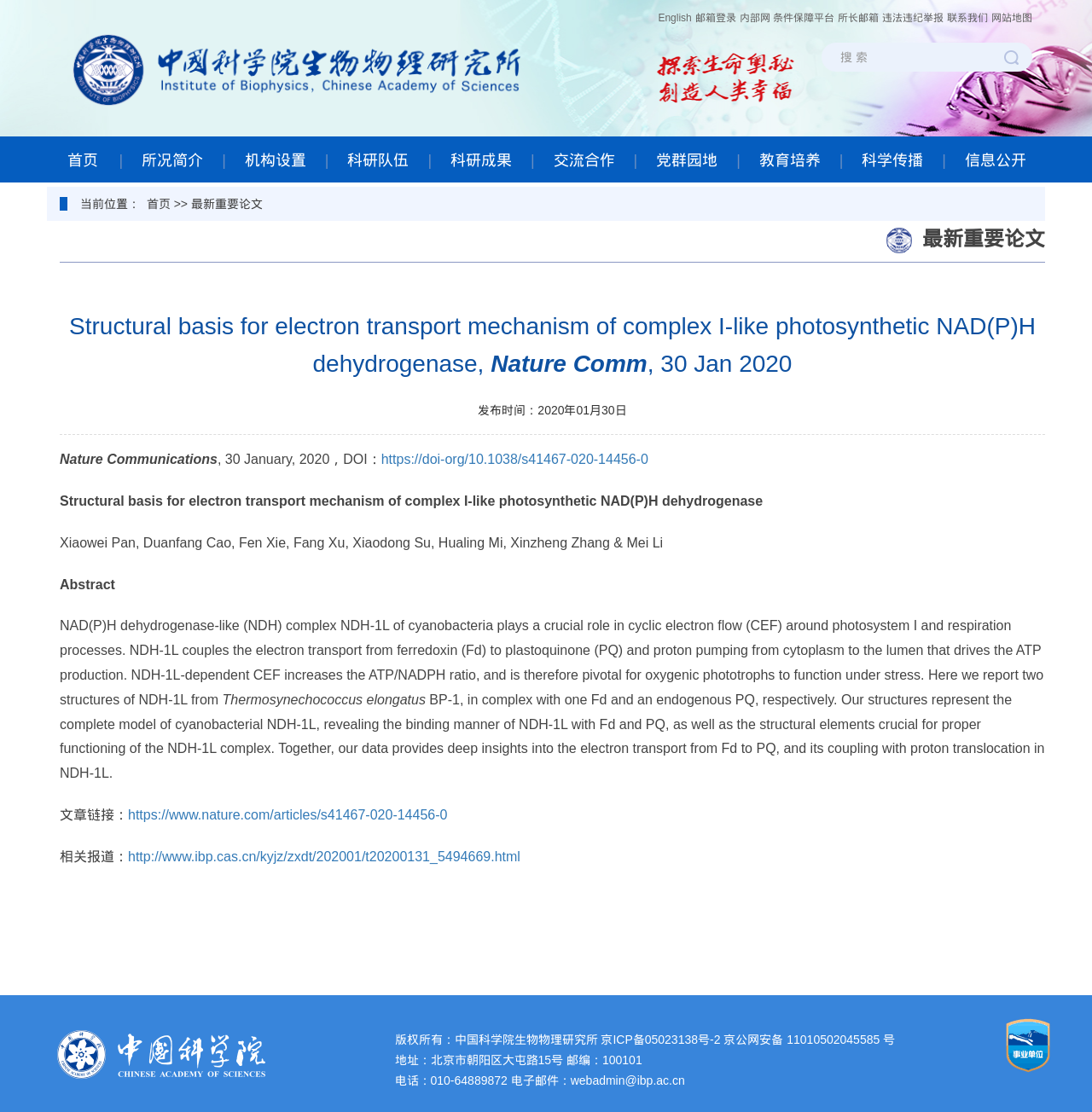Using the element description provided, determine the bounding box coordinates in the format (top-left x, top-left y, bottom-right x, bottom-right y). Ensure that all values are floating point numbers between 0 and 1. Element description: 违法违纪举报

[0.808, 0.011, 0.864, 0.021]